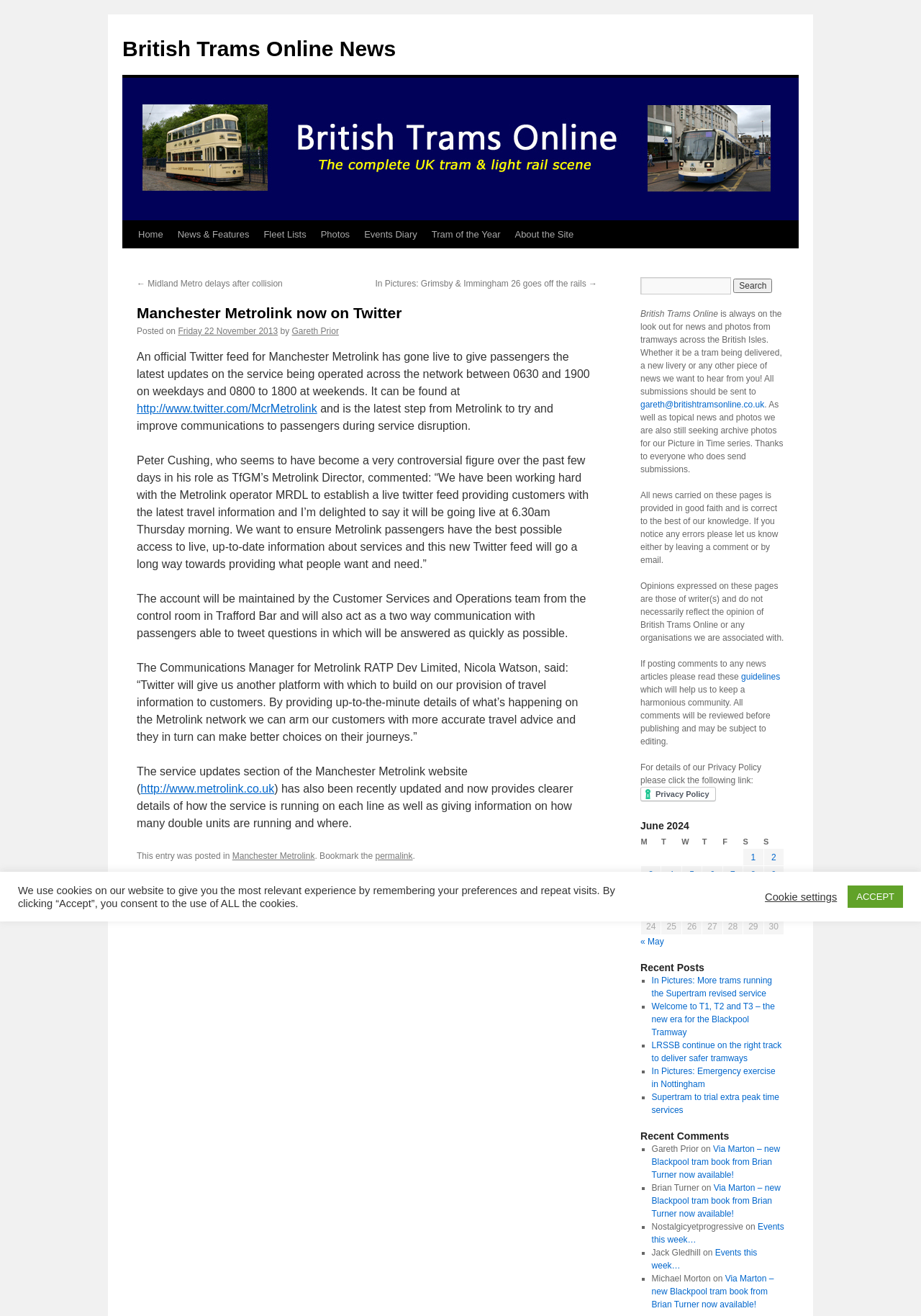What is the name of the website where service updates can be found?
Look at the image and answer with only one word or phrase.

metrolink.co.uk